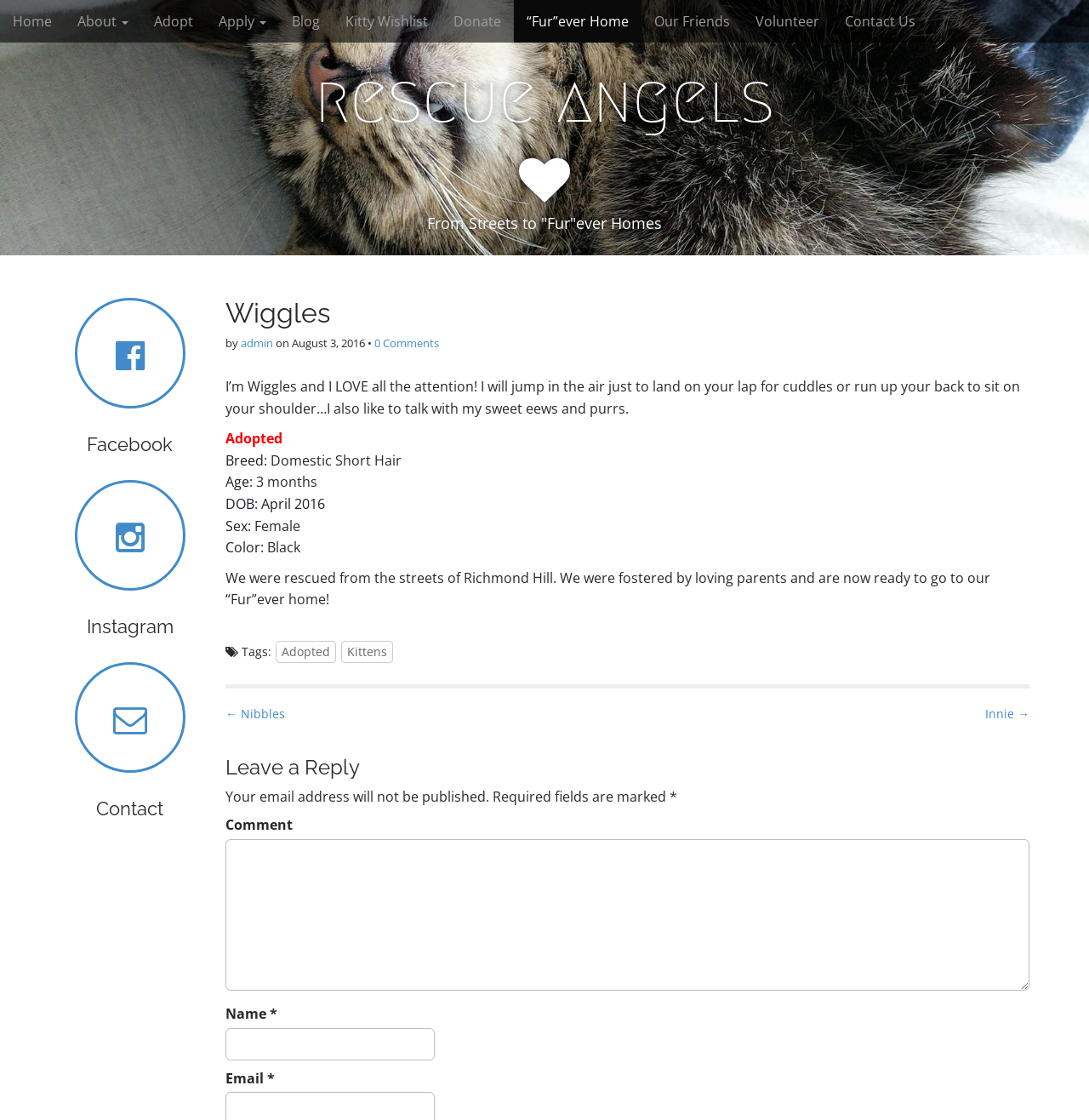Explain in detail what is displayed on the webpage.

This webpage is about Wiggles, a rescue angel, and appears to be a blog post or an adoption profile. At the top, there is a navigation menu with links to various pages, including "Home", "About", "Adopt", and more. Below the navigation menu, there is a large header with the title "Wiggles" and a subtitle "From Streets to 'Fur'ever Homes".

The main content of the page is an article about Wiggles, which includes a brief description of the cat's personality and behavior. The article is divided into sections, with headings such as "Breed", "Age", "DOB", "Sex", and "Color", which provide more information about Wiggles. There is also a section that describes how Wiggles was rescued from the streets of Richmond Hill and is now ready for adoption.

On the right side of the page, there is a complementary section with links to social media platforms, including Facebook and Instagram. Below the article, there is a footer section with links to related posts, including "Nibbles" and "Innie". There is also a section for leaving a comment, with fields for name, email, and comment.

Overall, the webpage appears to be a heartwarming and informative profile of Wiggles, a rescue cat looking for a forever home.